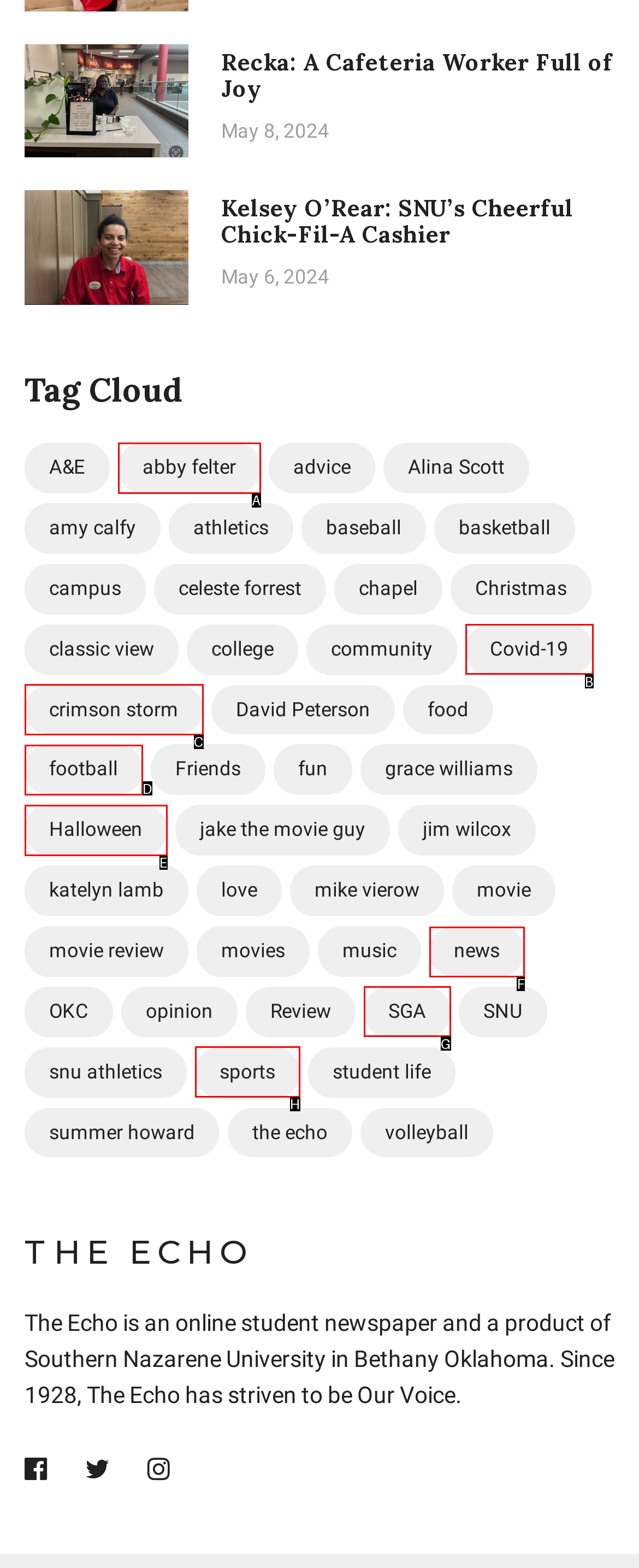Indicate the HTML element to be clicked to accomplish this task: Check the latest news Respond using the letter of the correct option.

F